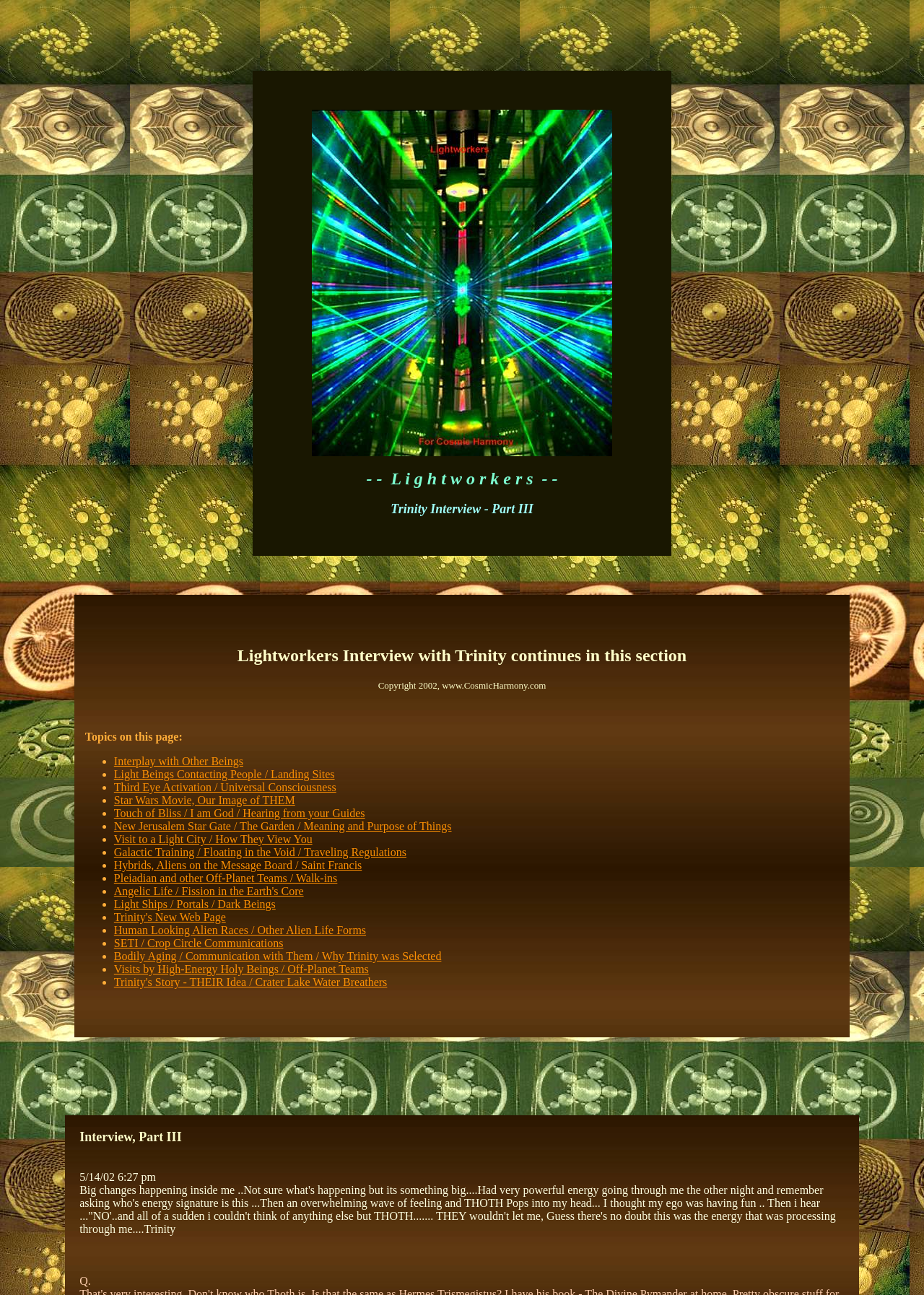Find and provide the bounding box coordinates for the UI element described with: "SETI / Crop Circle Communications".

[0.123, 0.723, 0.307, 0.733]